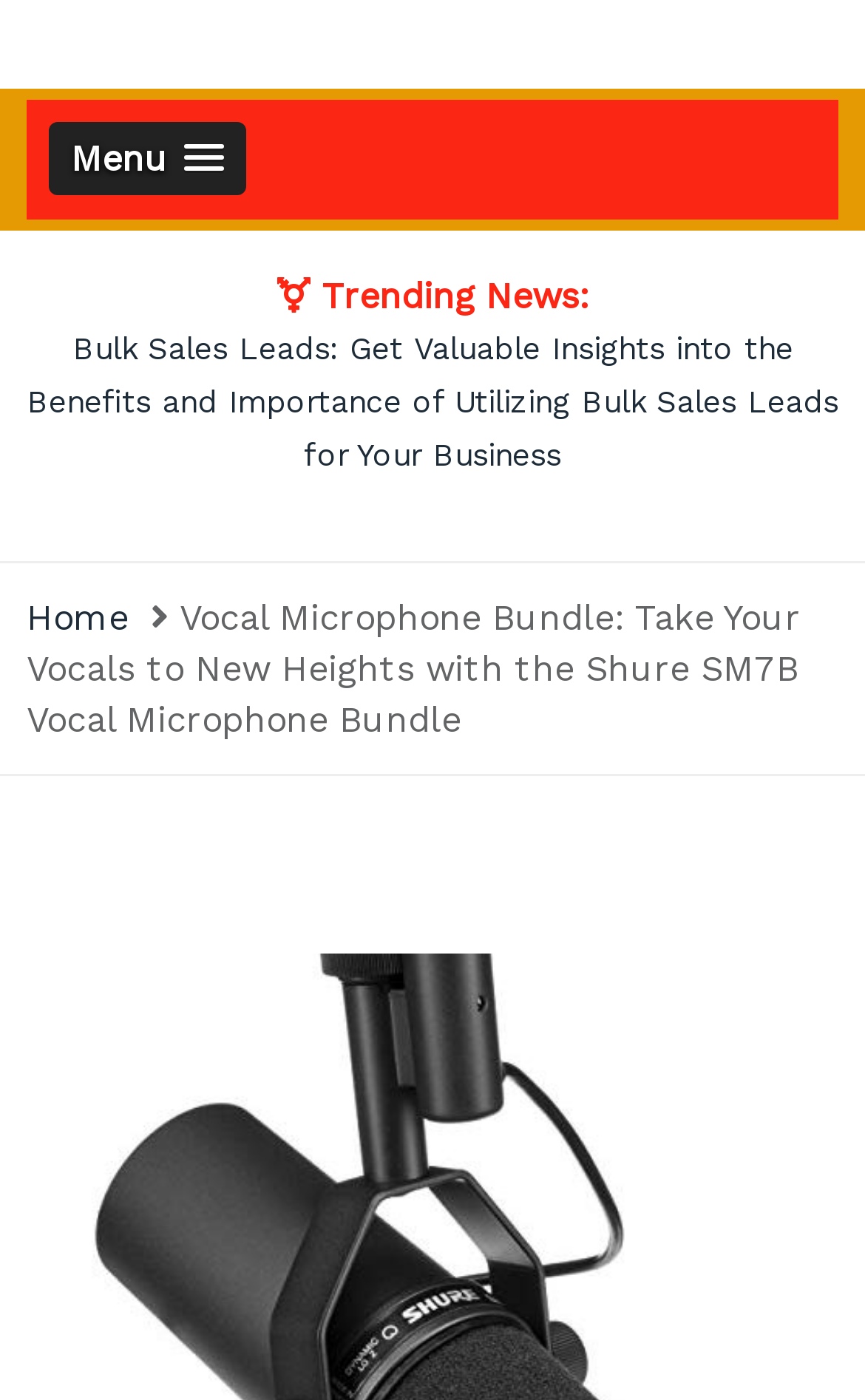Please identify the webpage's heading and generate its text content.

News Worthy Blog